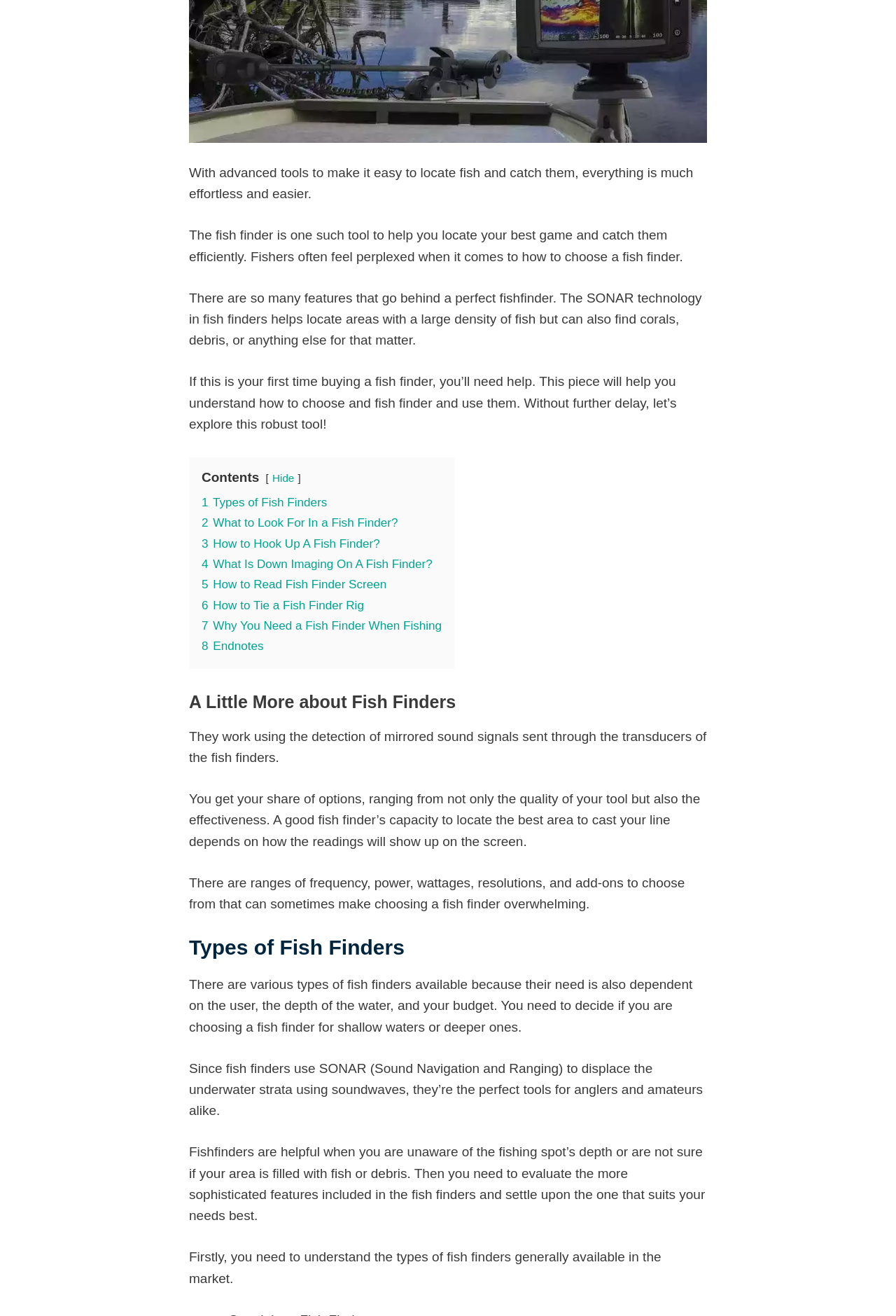From the webpage screenshot, identify the region described by 8 Endnotes. Provide the bounding box coordinates as (top-left x, top-left y, bottom-right x, bottom-right y), with each value being a floating point number between 0 and 1.

[0.225, 0.486, 0.294, 0.496]